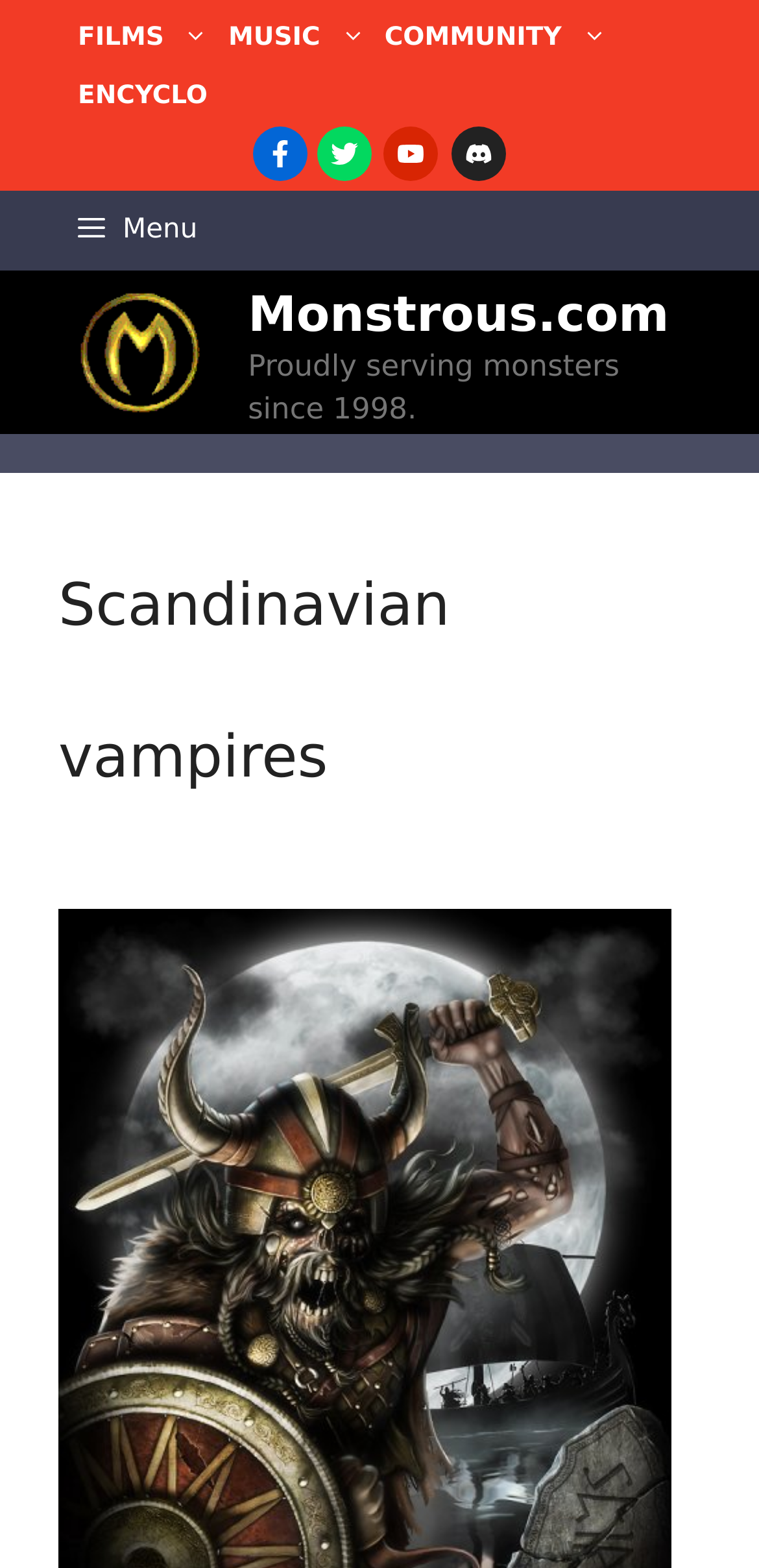What is the category of the content?
Based on the image, answer the question in a detailed manner.

The category of the content can be found in the header section, where there is a heading element with the text 'Scandinavian vampires'.